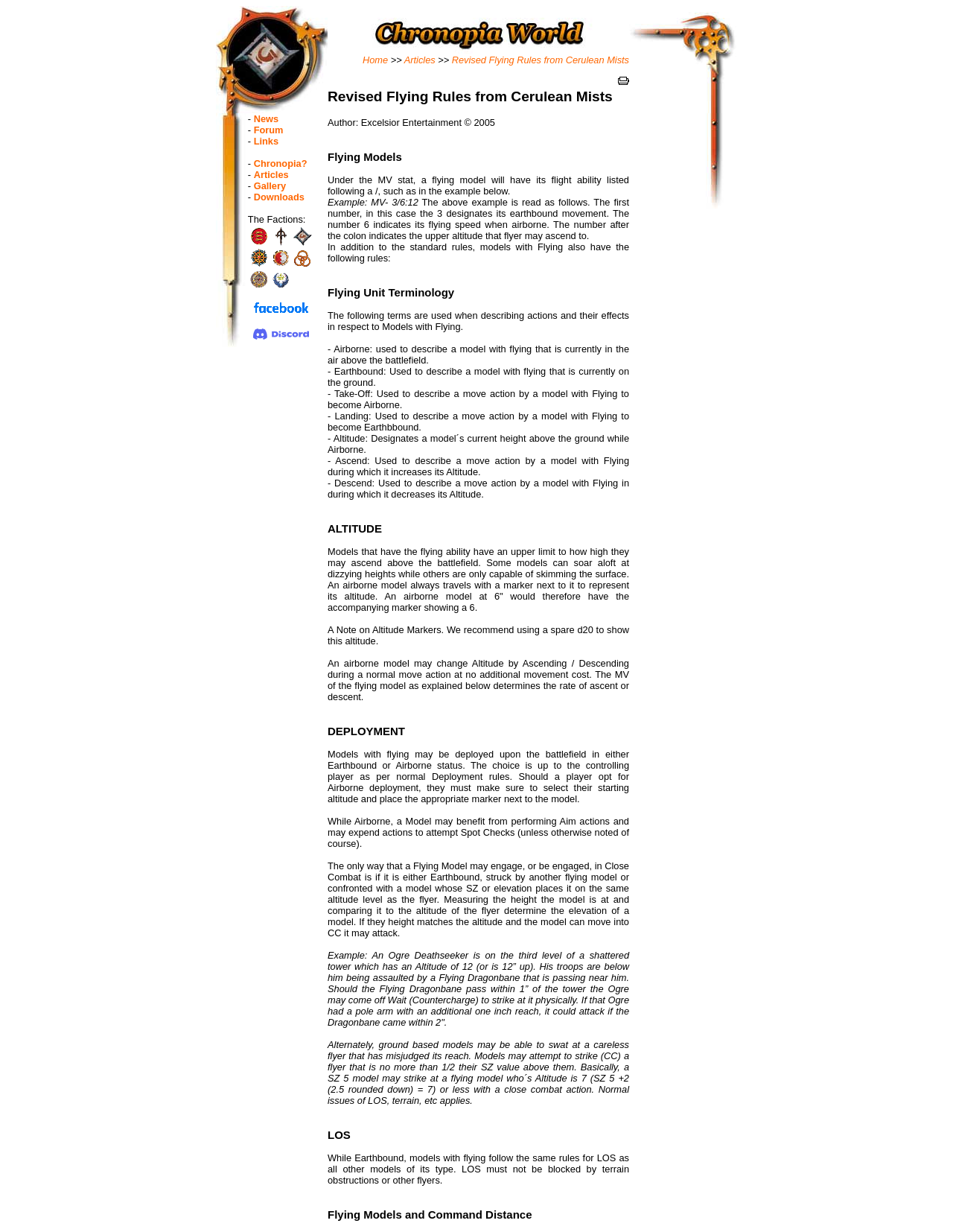Given the content of the image, can you provide a detailed answer to the question?
What does the number after the colon in the MV stat indicate?

I found the text 'The number after the colon indicates the upper altitude that flyer may ascend to.' in the article, which explains the meaning of the number after the colon in the MV stat.